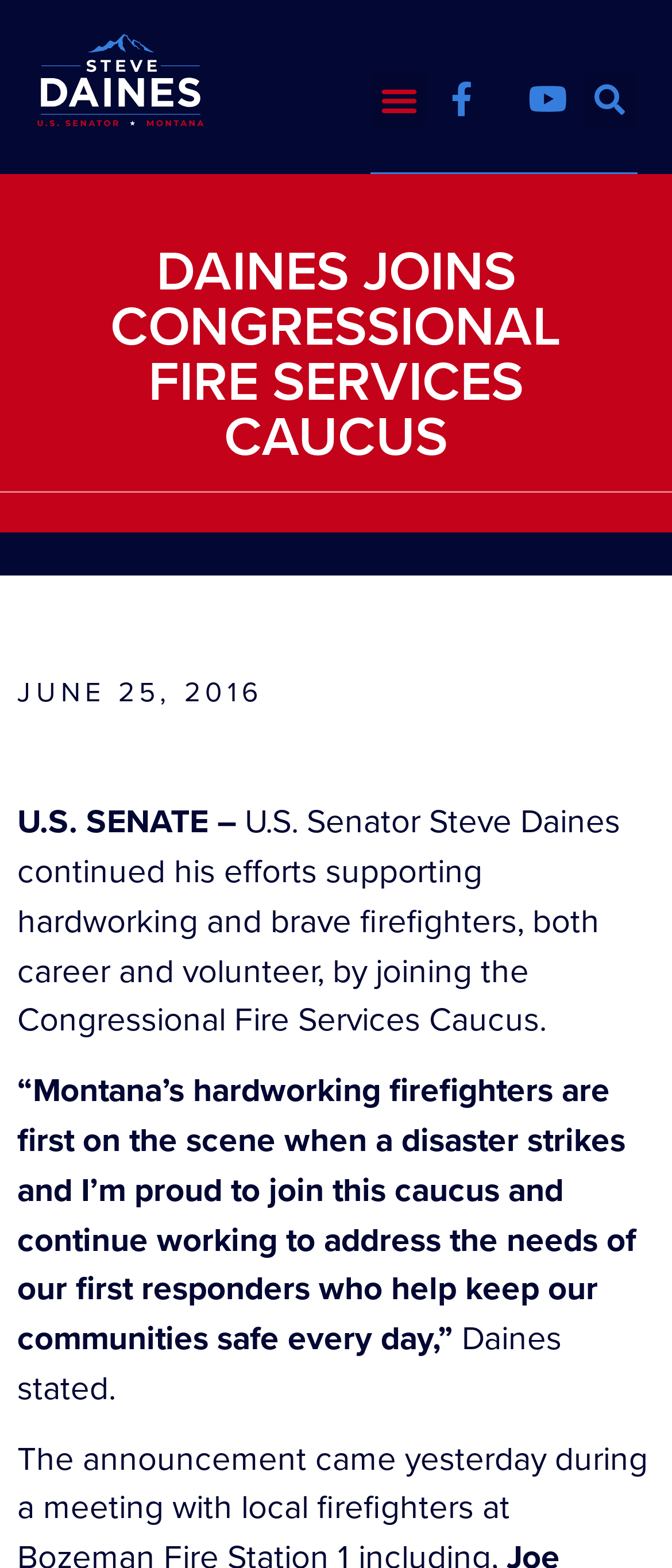What is the role of Montana's firefighters according to the article?
From the image, respond with a single word or phrase.

First on the scene in disasters